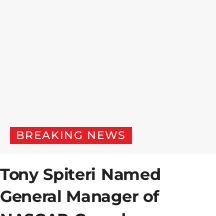Outline with detail what the image portrays.

The image highlights a significant news update featuring Tony Spiteri, who has been appointed as the General Manager of NASCAR Canada. An eye-catching "BREAKING NEWS" banner is prominently displayed at the top, underscoring the importance of this announcement. Below, the text presents the news in bold, clear lettering, effectively communicating the exciting update within the motorsport community. This development is likely to have implications for NASCAR Canada, signaling a new direction in leadership and management.